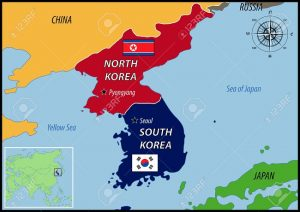Answer succinctly with a single word or phrase:
What is the capital of South Korea?

Seoul